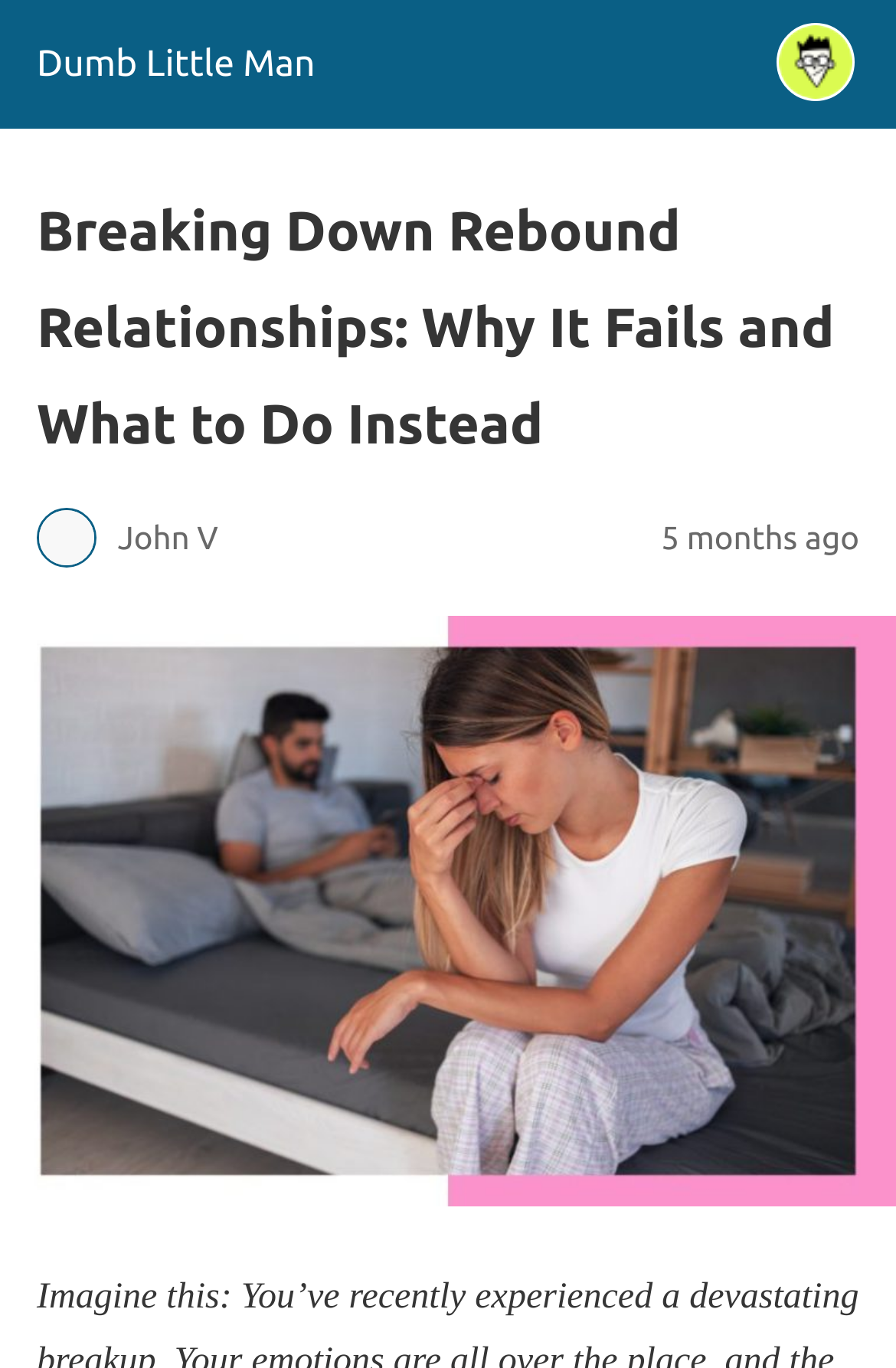Detail the various sections and features present on the webpage.

The webpage is about rebound relationships, focusing on their signs and how to navigate healthier paths in love life. At the top left corner, there is a site icon link with the text "Dumb Little Man" and an image of the site icon. Next to it, there is a header section that spans almost the entire width of the page, containing a heading that reads "Breaking Down Rebound Relationships: Why It Fails and What to Do Instead". Below the heading, there is an image of the author, John V, and a timestamp indicating that the article was published 5 months ago.

Below the header section, there is a large figure that occupies the entire width of the page, taking up most of the vertical space.